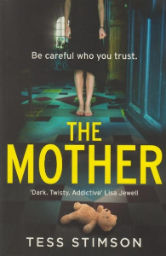Offer a detailed narrative of the image.

This image features the book cover of "The Mother" by Tess Stimson. The design is striking, with a dark and atmospheric background that sets a suspenseful tone. The title, "THE MOTHER," is prominently displayed in bold yellow letters, contrasted against the darker backdrop. Below the title, there's a cautionary tagline: "Be careful who you trust," hinting at the psychological themes of the novel. 

At the foot of the cover, a plush teddy bear lies on the floor, symbolizing innocence disrupted, which adds to the tension and allure of the book's narrative. The cover is designed to intrigue readers, suggesting a dark, twisty storyline that is both engaging and addictive, as noted by the quote from author Lisa Jewell featured in smaller text. This captivating design highlights Tess Stimson's mastery in creating psychological suspense, making "The Mother" a compelling read for fans of the genre.